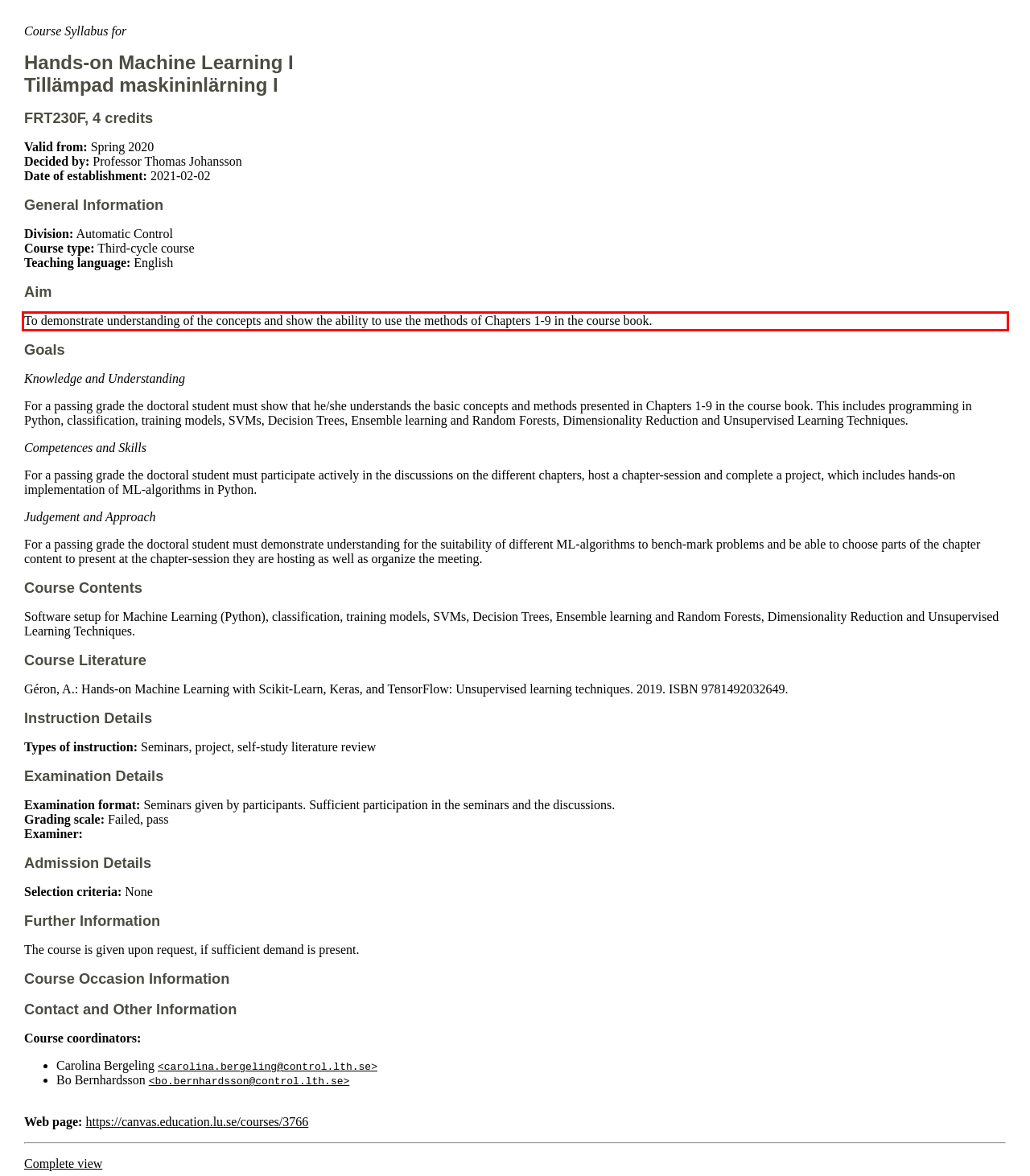Please use OCR to extract the text content from the red bounding box in the provided webpage screenshot.

To demonstrate understanding of the concepts and show the ability to use the methods of Chapters 1-9 in the course book.